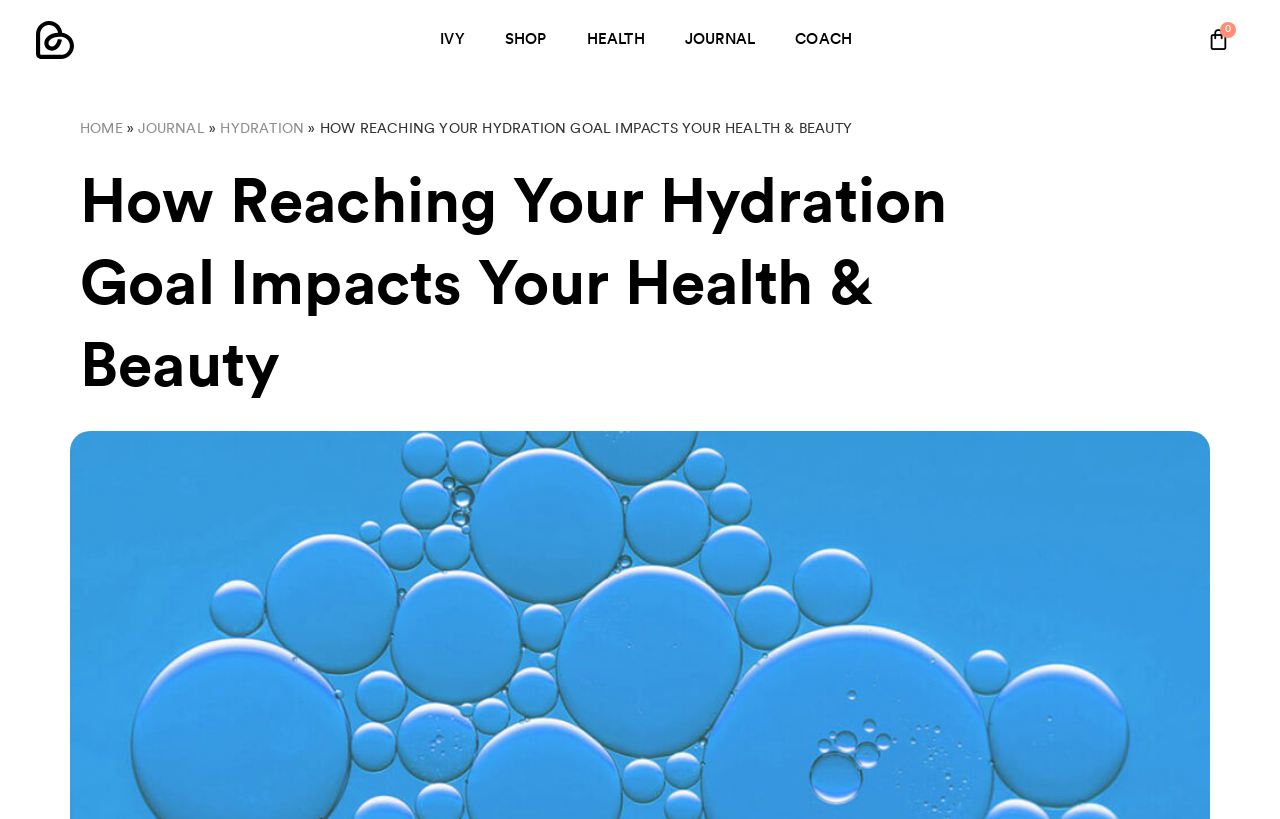Respond to the question below with a single word or phrase:
What is the text above the main heading?

HOW REACHING YOUR HYDRATION GOAL IMPACTS YOUR HEALTH & BEAUTY